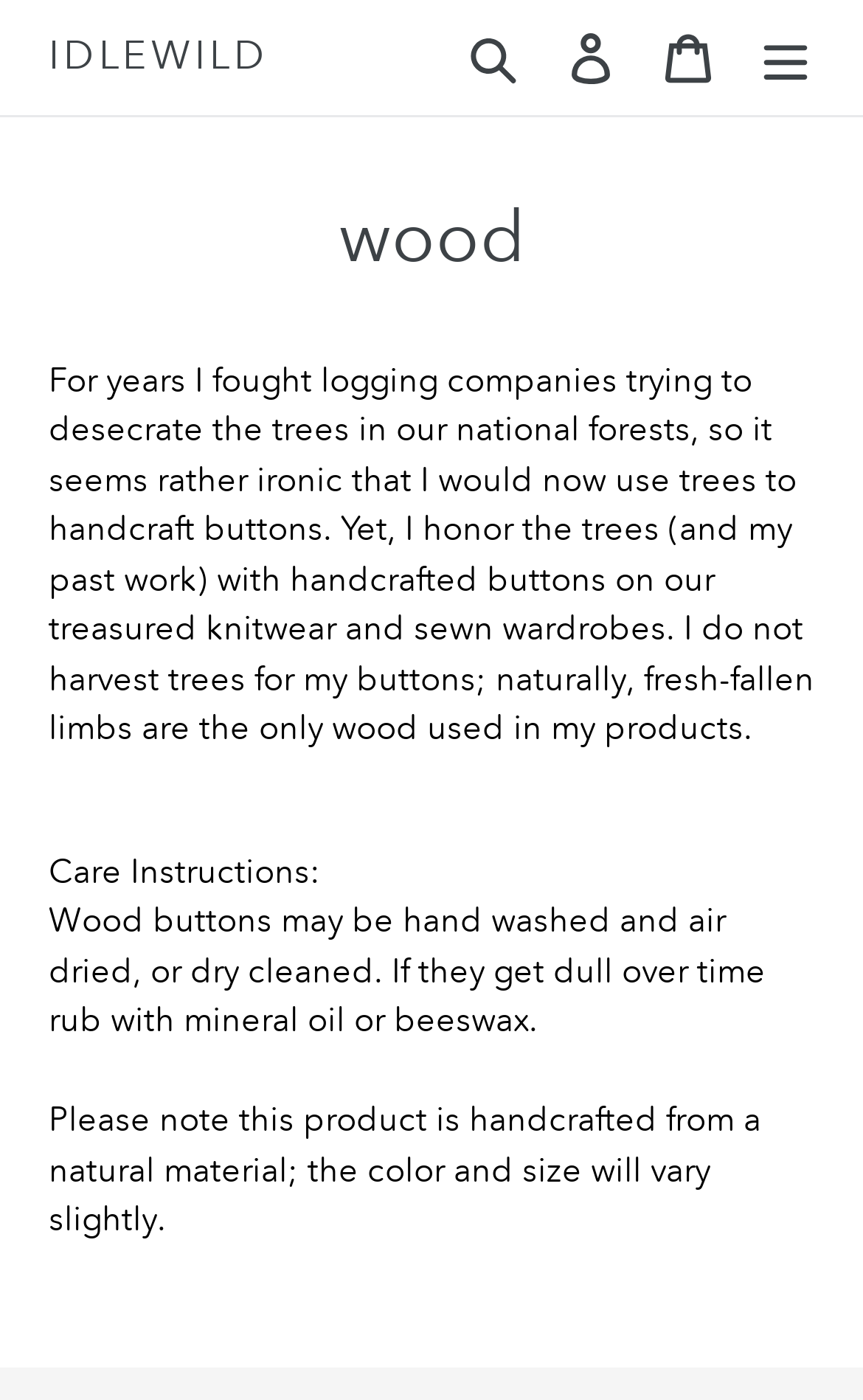What is the purpose of the search button?
Using the details from the image, give an elaborate explanation to answer the question.

The search button is likely used to search for products or information on the website, as it is labeled as 'Search' and has a popup dialog associated with it.